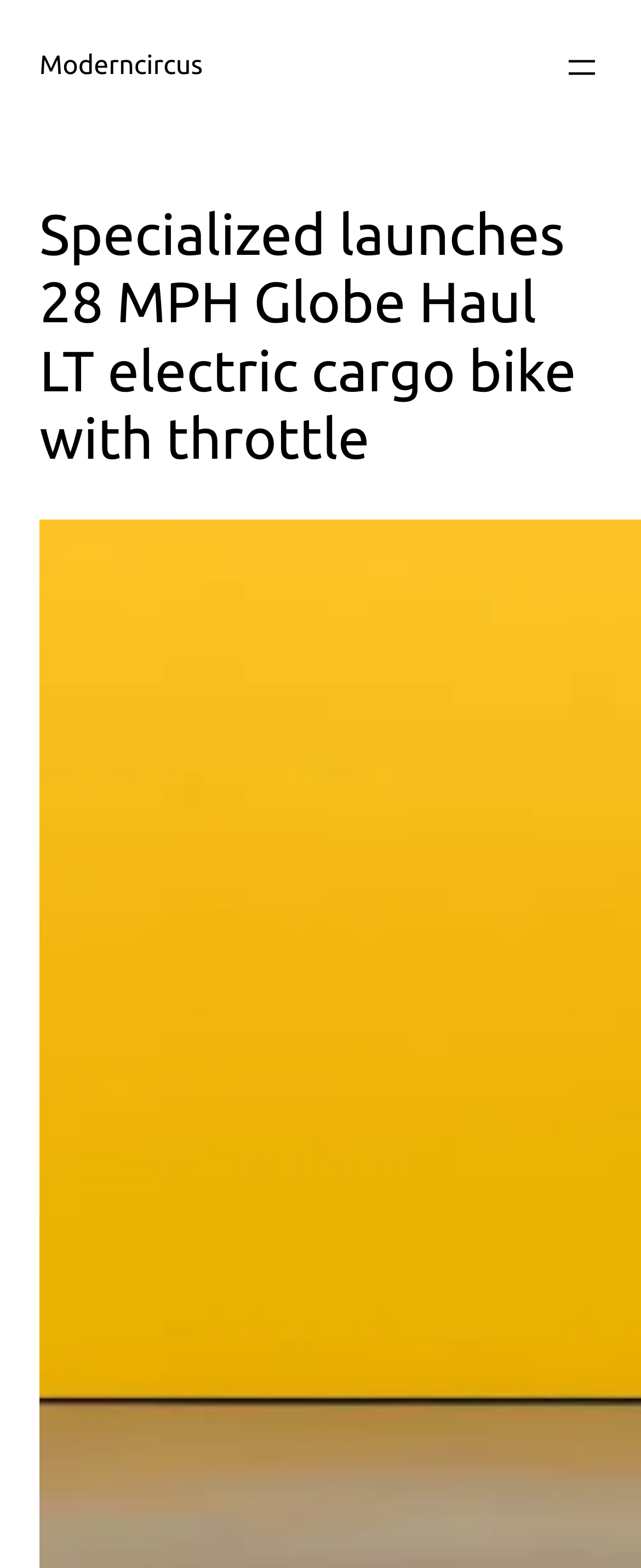Generate the text of the webpage's primary heading.

Specialized launches 28 MPH Globe Haul LT electric cargo bike with throttle